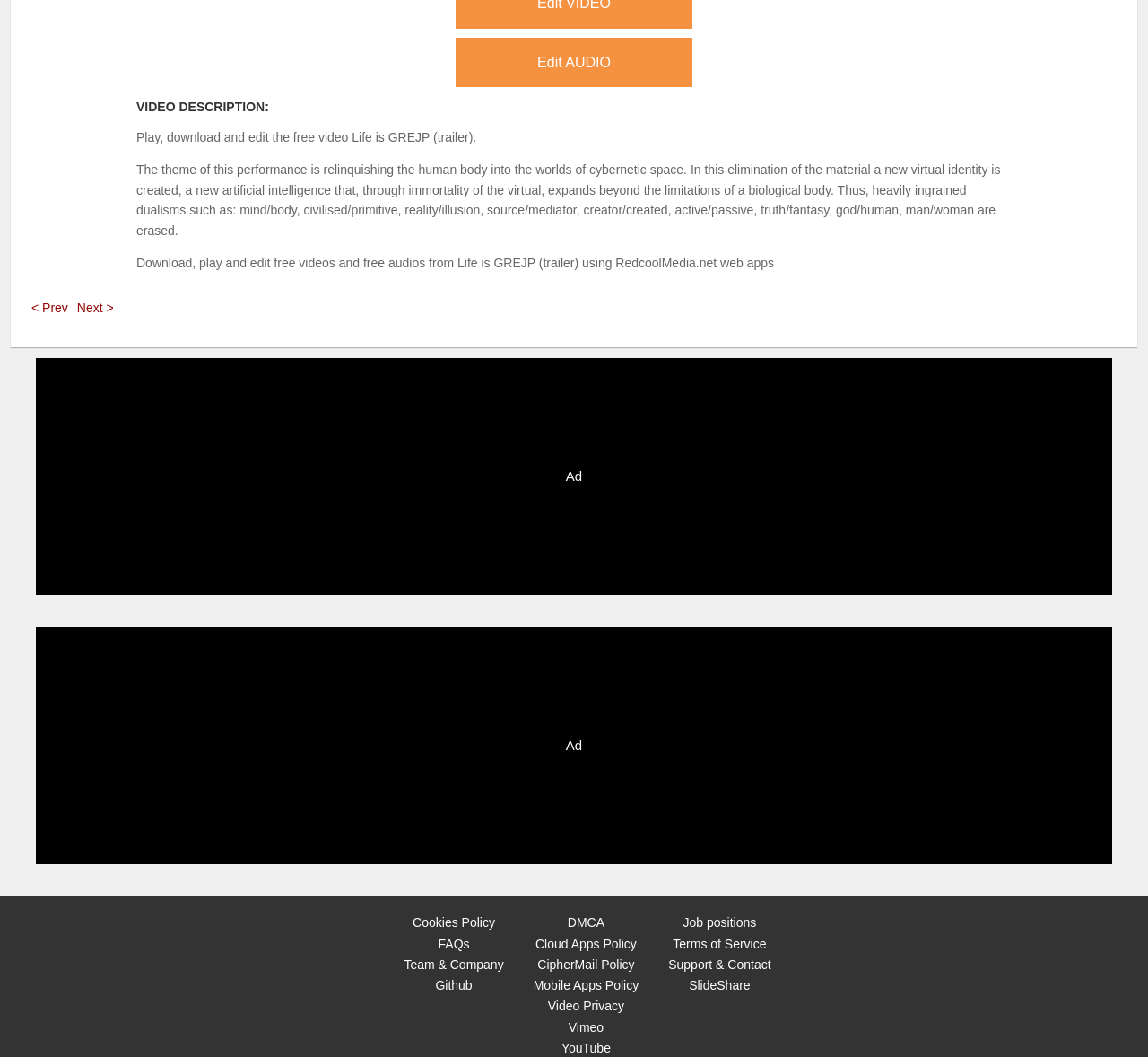Refer to the image and offer a detailed explanation in response to the question: What is the purpose of RedcoolMedia.net web apps?

The purpose of RedcoolMedia.net web apps is to allow users to play, download, and edit free videos and free audios, as mentioned in the static text element.